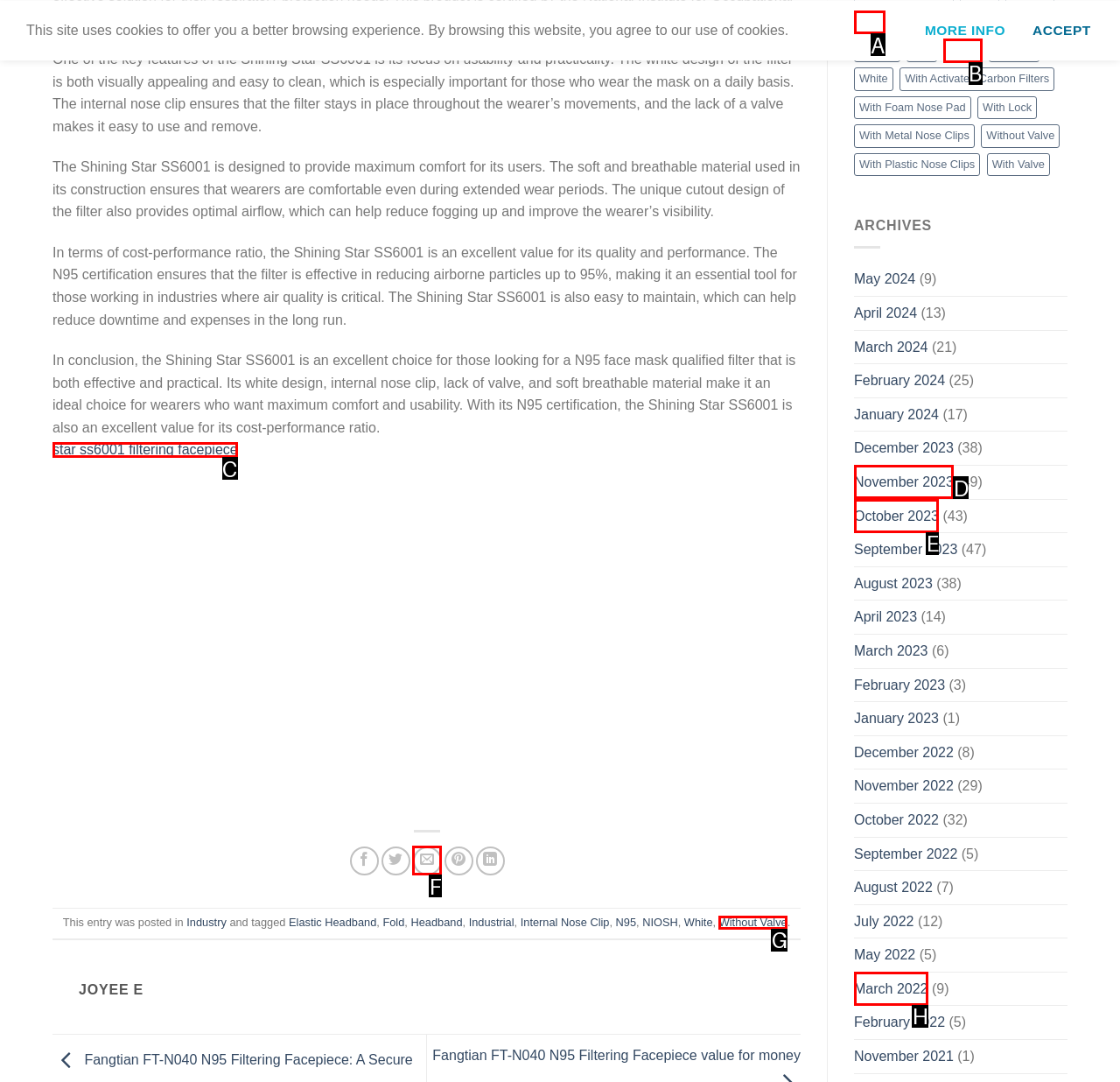Select the proper HTML element to perform the given task: Click on the 'star ss6001 filtering facepiece' link Answer with the corresponding letter from the provided choices.

C